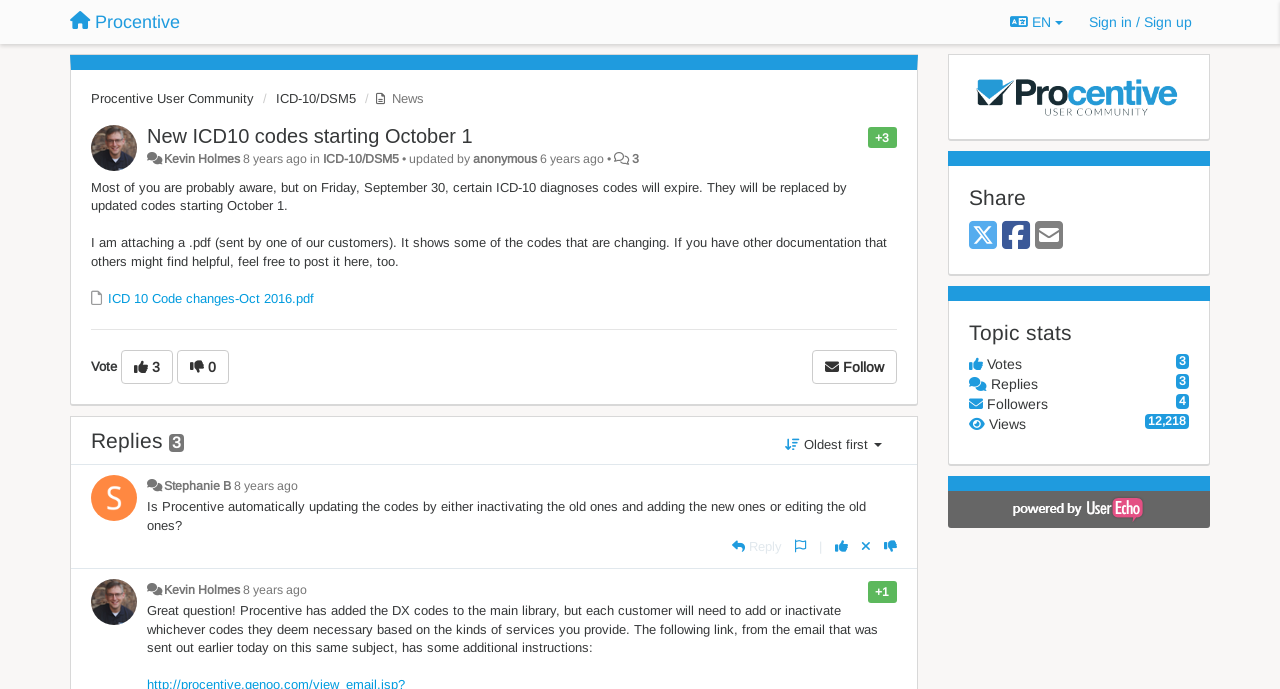How many replies are there to the initial post?
Can you give a detailed and elaborate answer to the question?

There are two replies to the initial post, as indicated by the links 'Reply' below the initial post and the subsequent replies.